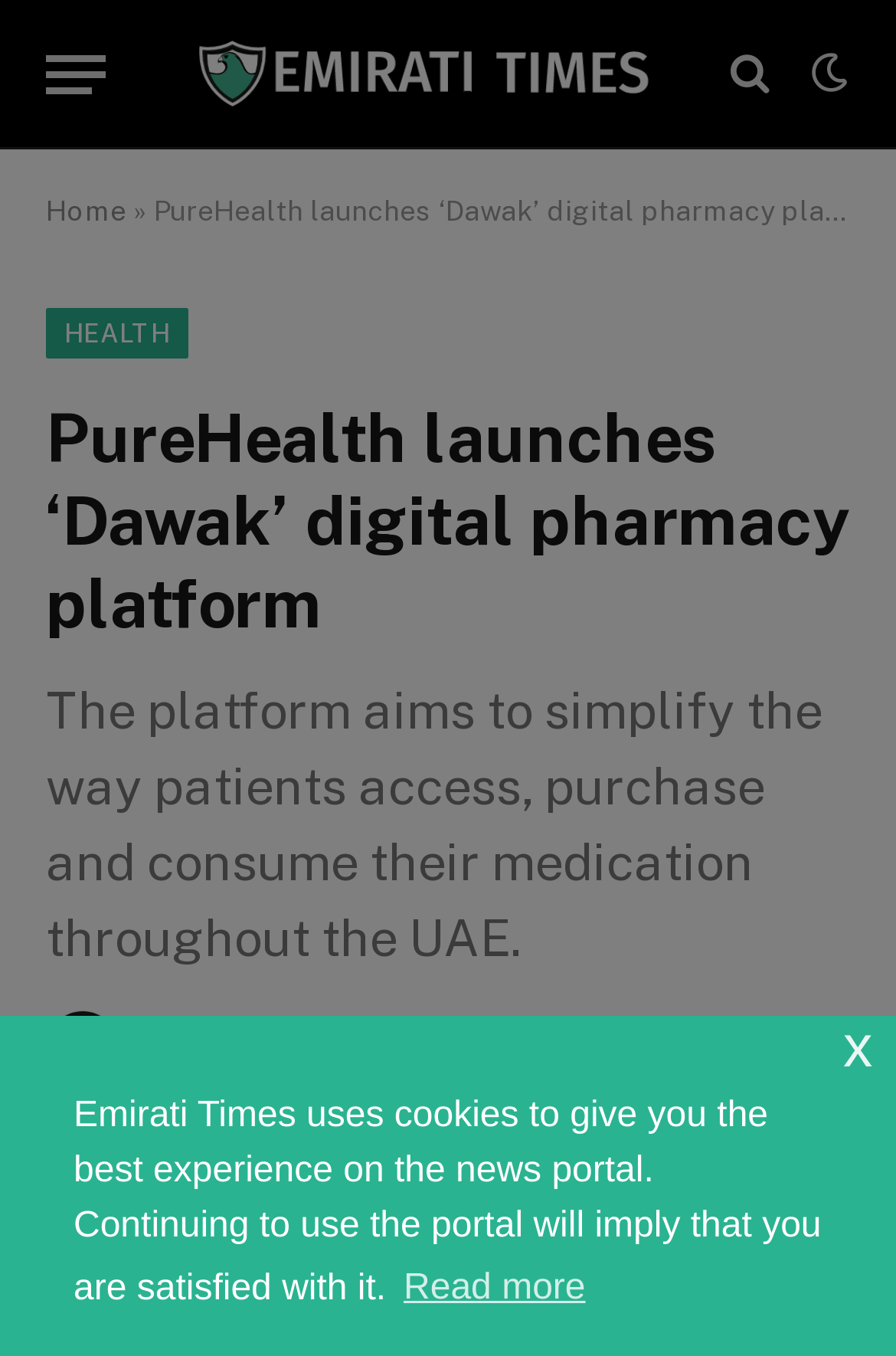Extract the bounding box coordinates of the UI element described: "Health". Provide the coordinates in the format [left, top, right, bottom] with values ranging from 0 to 1.

[0.051, 0.228, 0.21, 0.265]